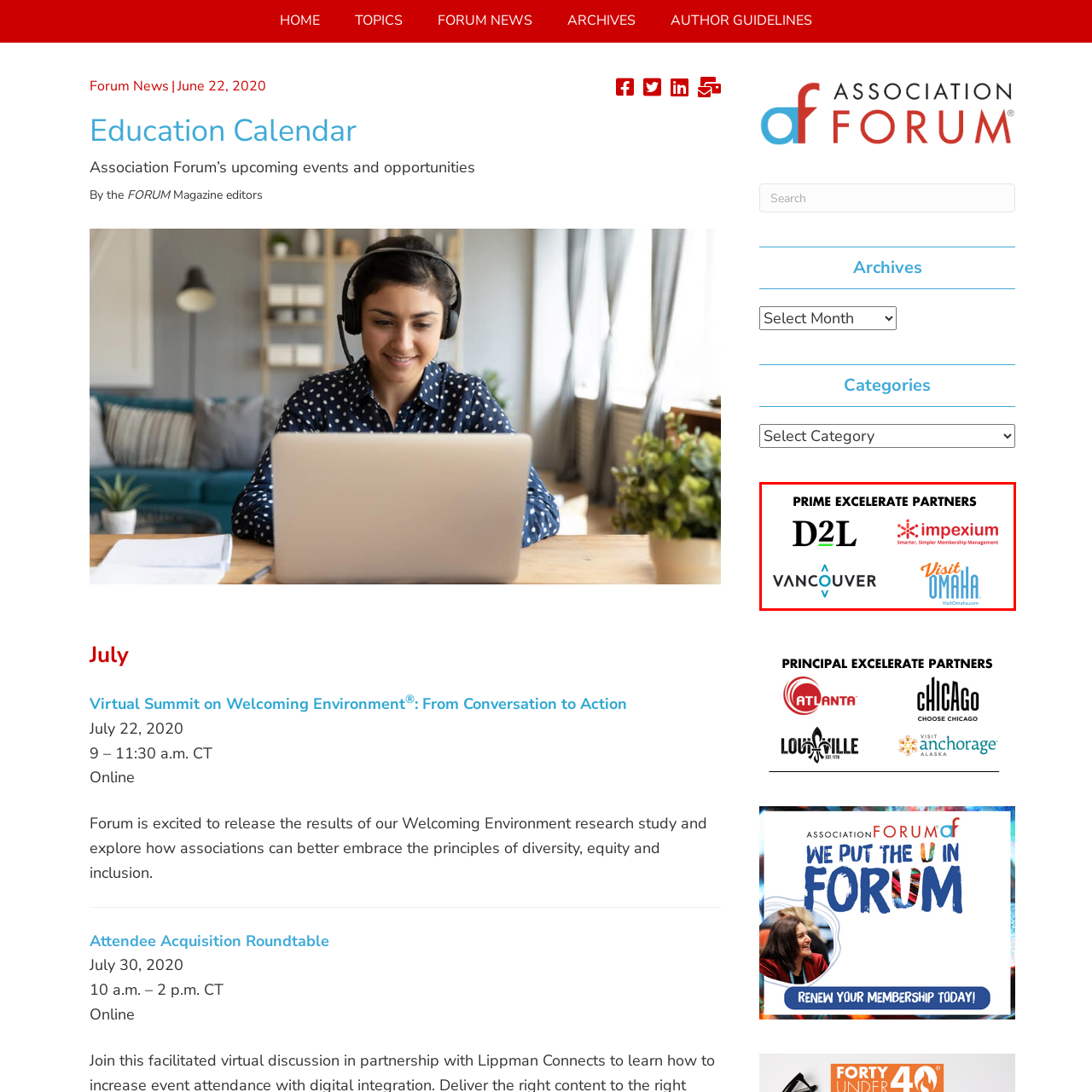Offer an in-depth description of the image encased within the red bounding lines.

The image prominently displays the logos of the "Prime Excelerate Partners," highlighting key organizations involved in the association. Featured prominently are the logos for D2L, known for its innovative learning technology solutions; Impexium, a provider of streamlined membership management services; Vancouver, represented by a modern logo emphasizing its branding; and Visit Omaha, promoting tourism to the city with a distinctive logo. This visual showcases the partnership and collaborative efforts between these organizations, emphasizing their roles in supporting the association's initiatives and events.